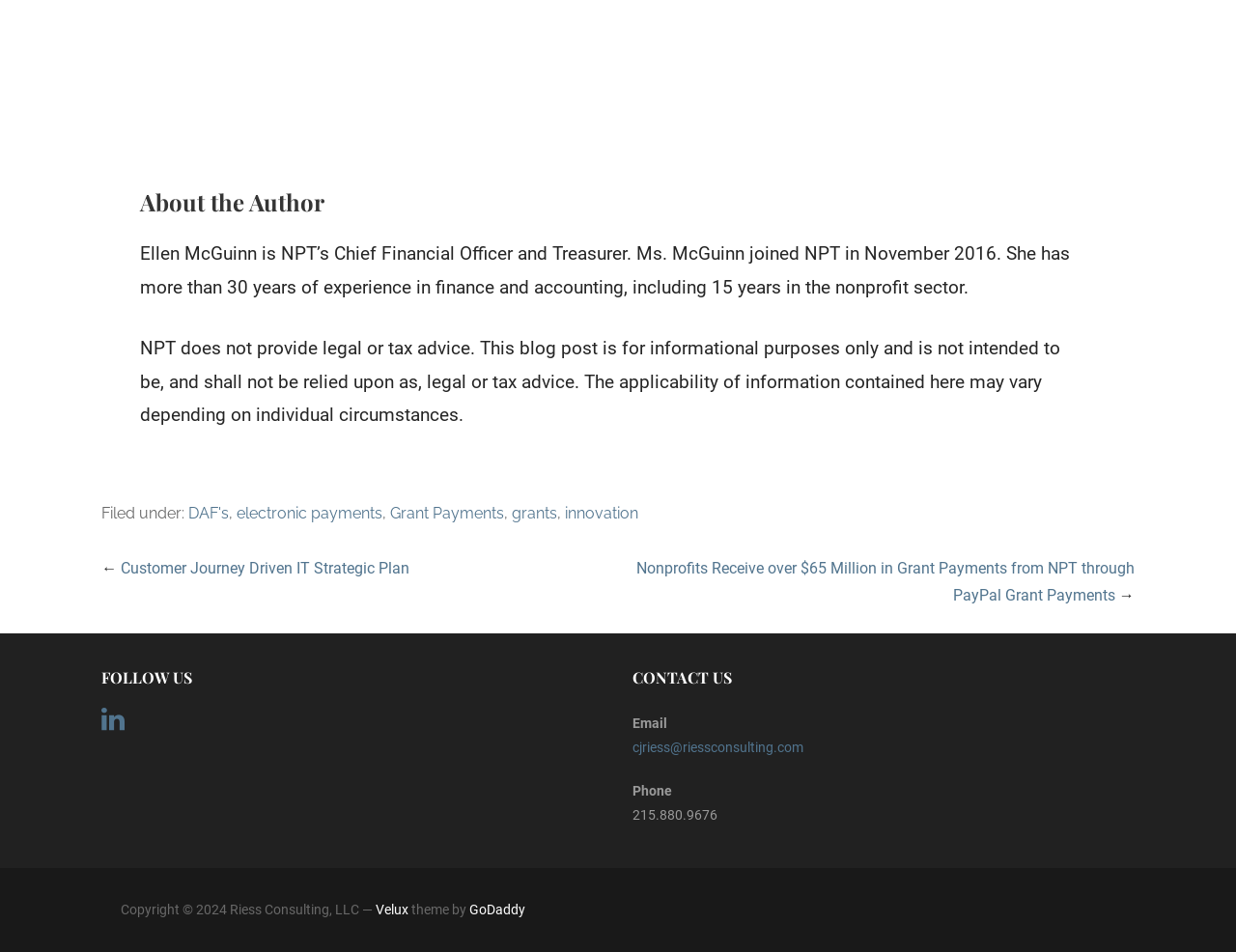Can you show the bounding box coordinates of the region to click on to complete the task described in the instruction: "Click on the link to learn about DAF's"?

[0.153, 0.529, 0.185, 0.548]